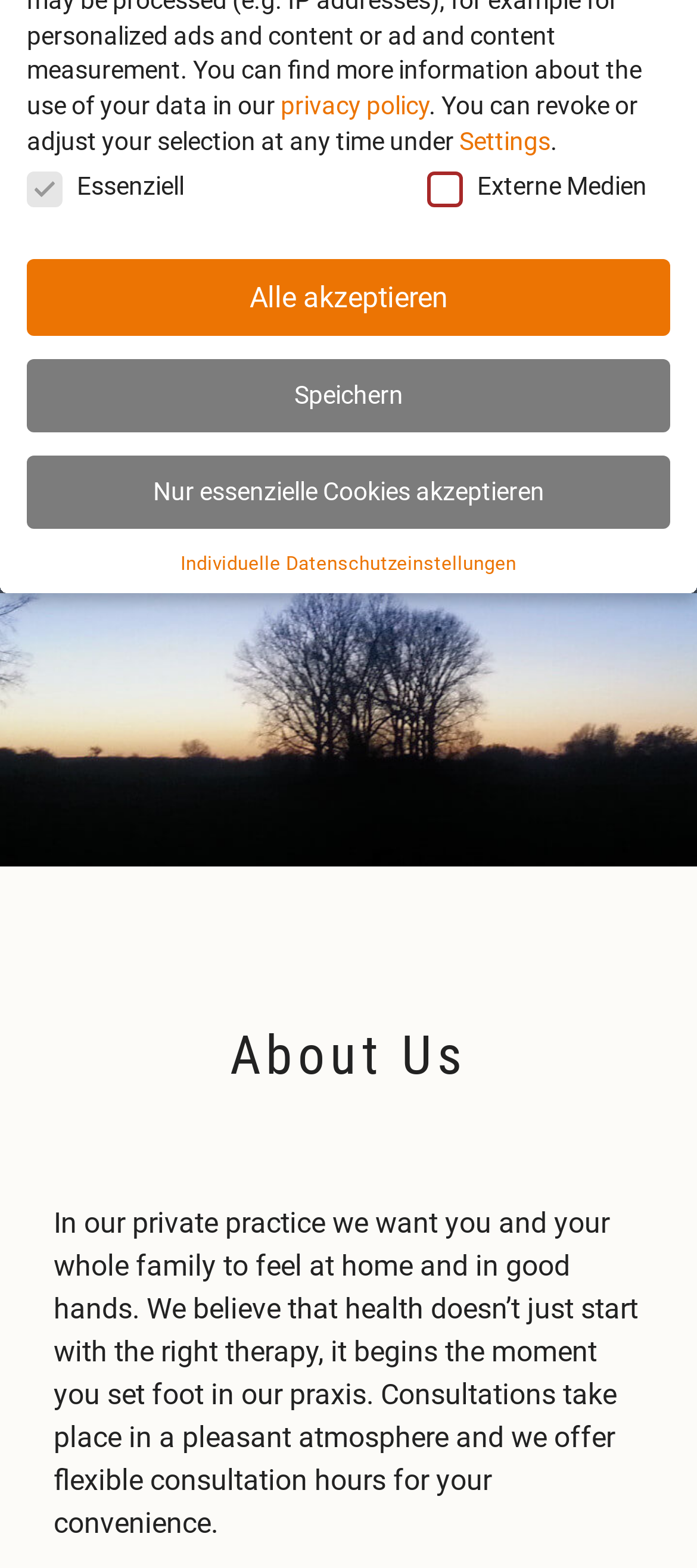Locate the UI element described by info@frmsingapore.com and provide its bounding box coordinates. Use the format (top-left x, top-left y, bottom-right x, bottom-right y) with all values as floating point numbers between 0 and 1.

None